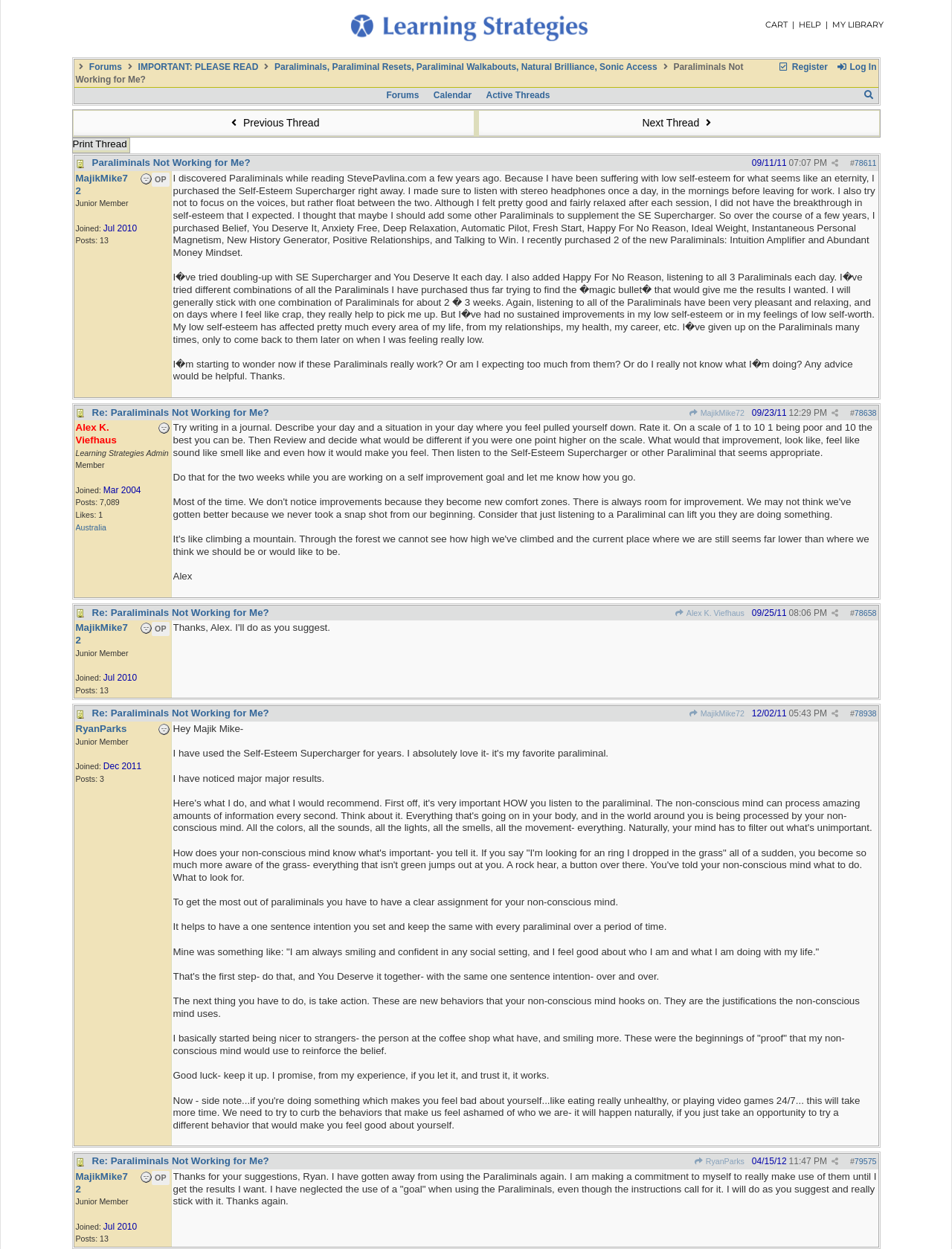What is the purpose of the 'Search' button?
Look at the screenshot and provide an in-depth answer.

I inferred the purpose of the 'Search' button by its location and context within the forum layout, and by its common usage in similar web applications.